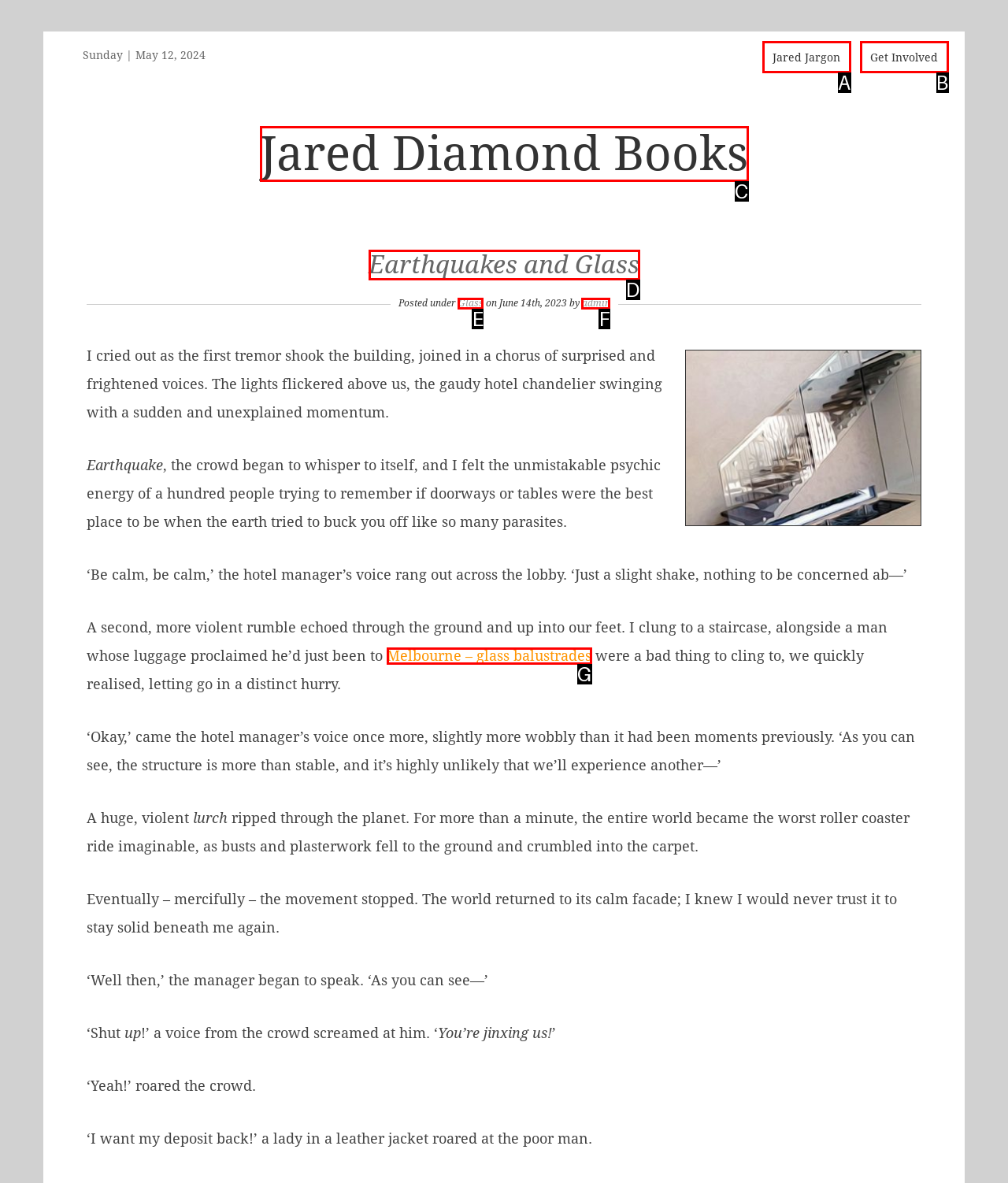Given the description: Glass, identify the corresponding option. Answer with the letter of the appropriate option directly.

E